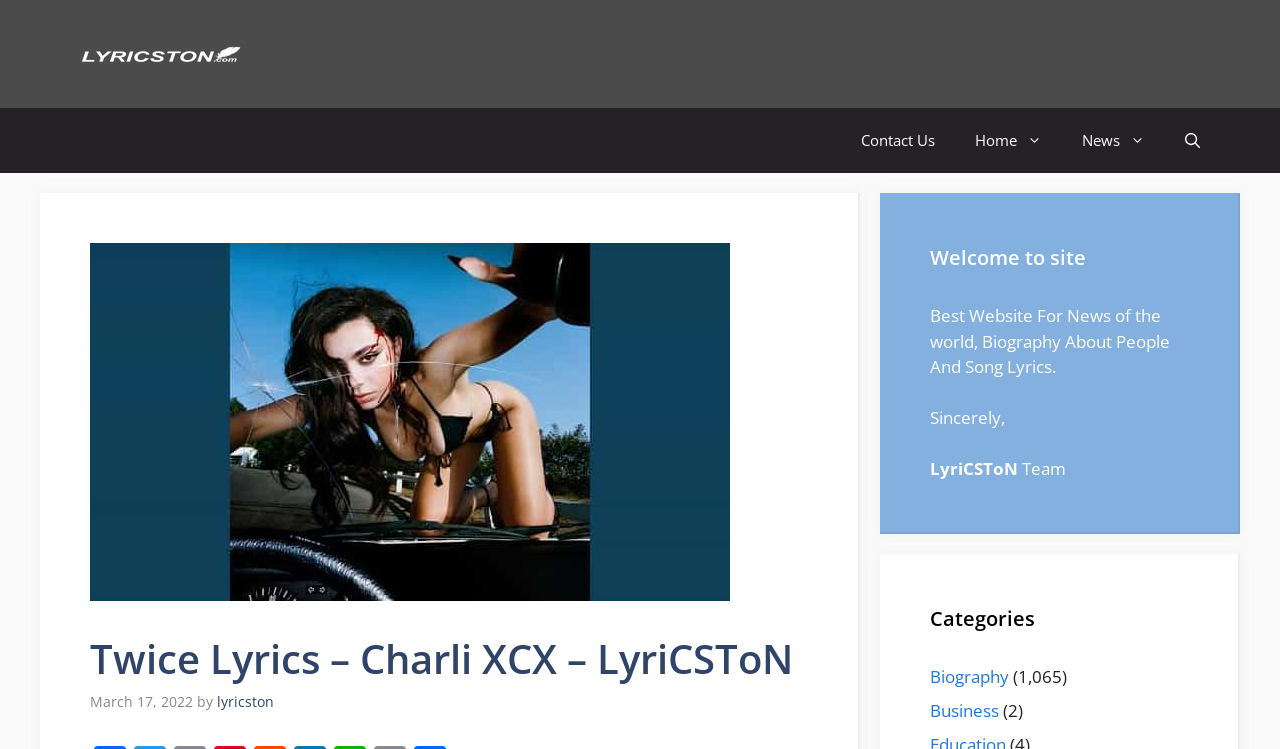Locate the heading on the webpage and return its text.

Twice Lyrics – Charli XCX – LyriCSToN